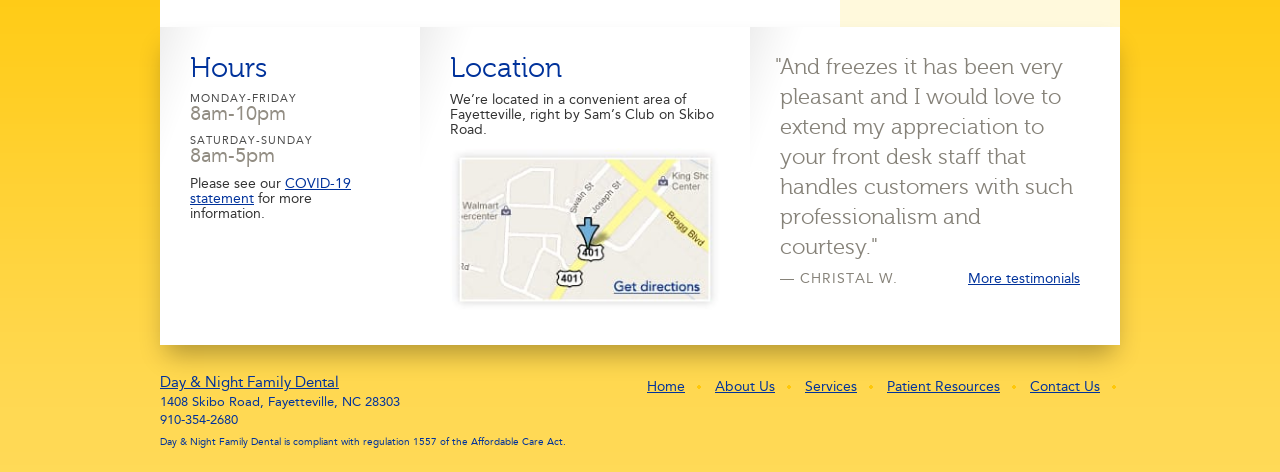Please find the bounding box coordinates of the section that needs to be clicked to achieve this instruction: "Visit the home page".

[0.505, 0.806, 0.535, 0.838]